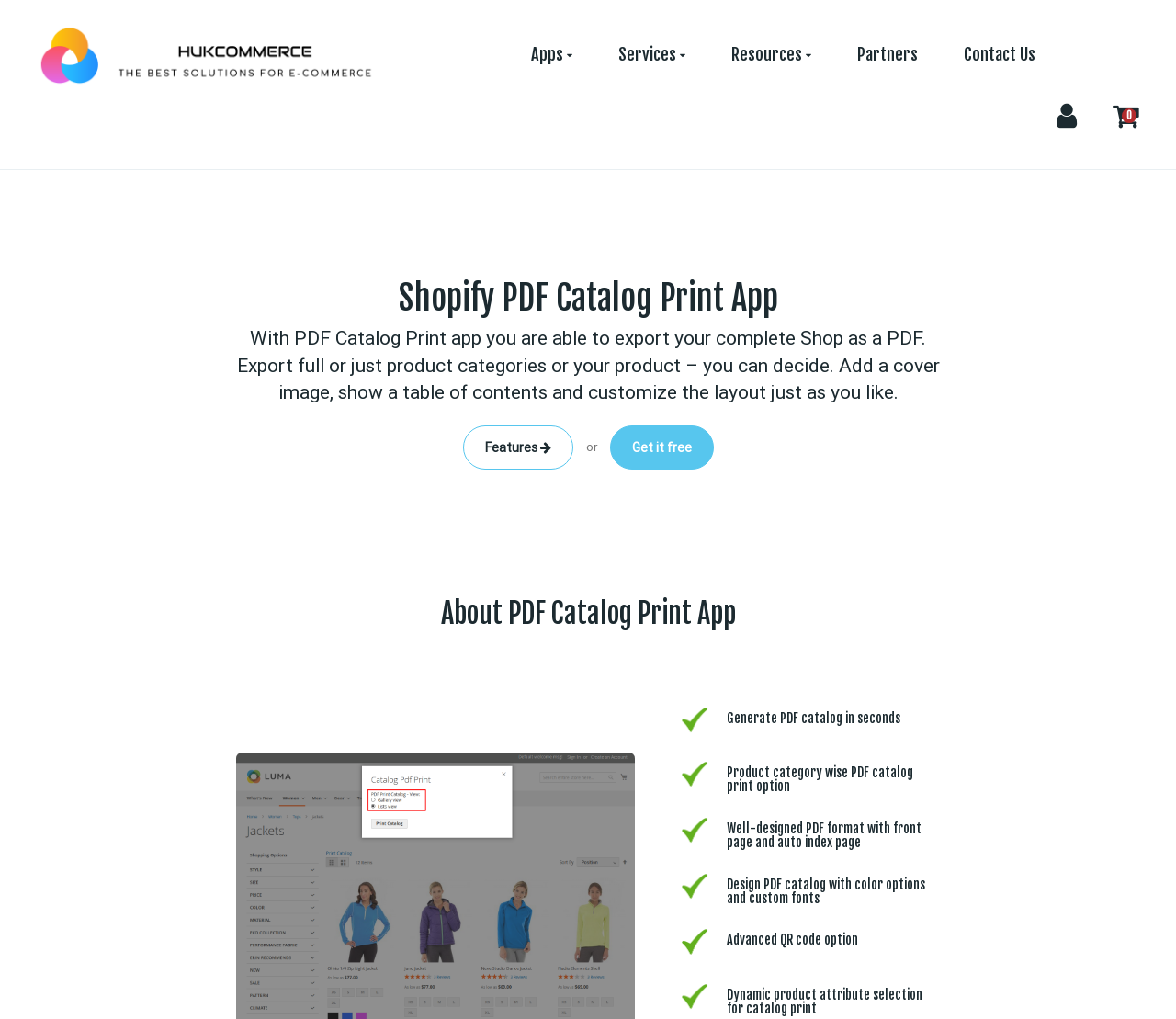What are the customization options for the PDF catalog?
Refer to the image and respond with a one-word or short-phrase answer.

Layout, cover image, fonts